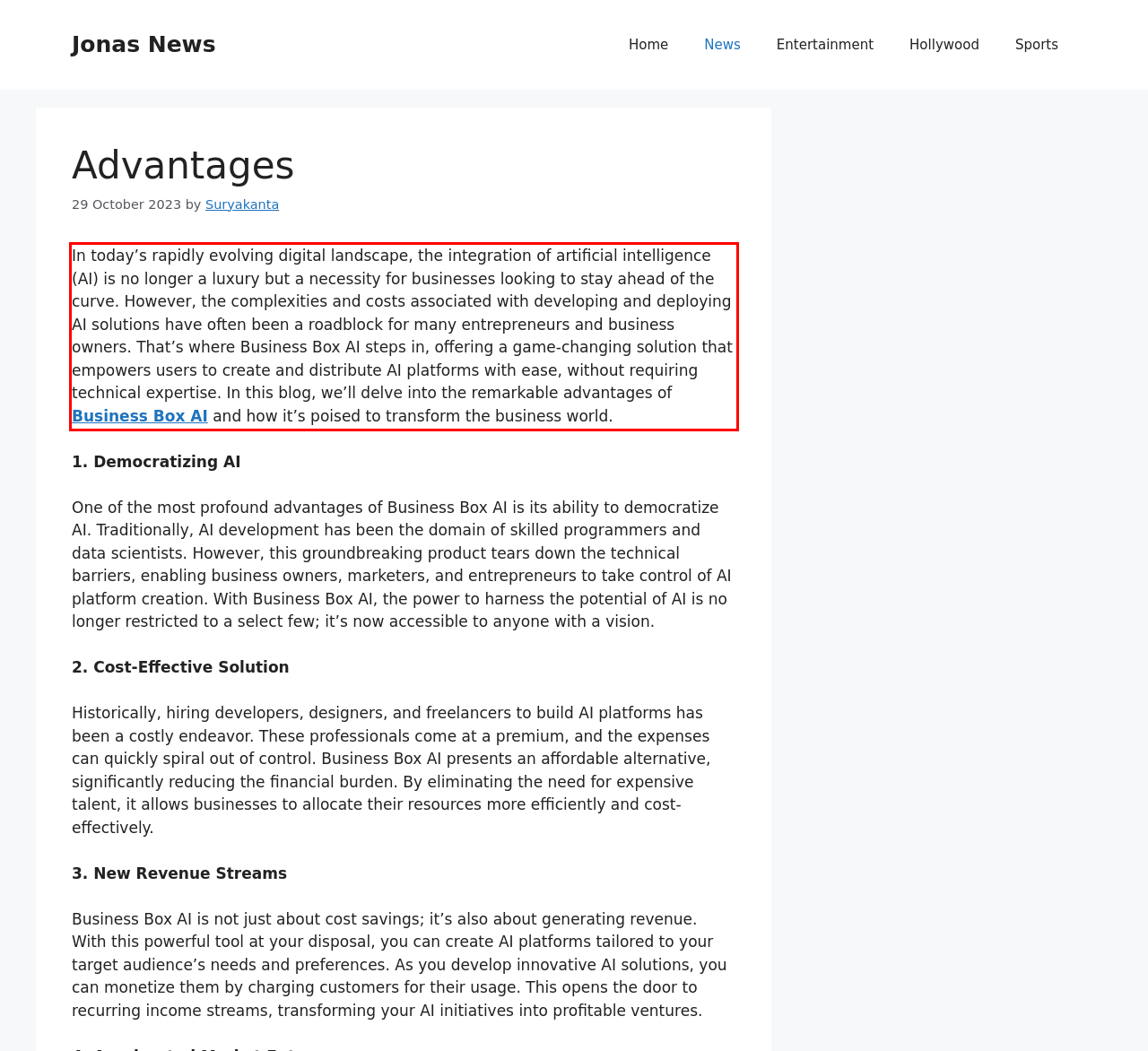With the given screenshot of a webpage, locate the red rectangle bounding box and extract the text content using OCR.

In today’s rapidly evolving digital landscape, the integration of artificial intelligence (AI) is no longer a luxury but a necessity for businesses looking to stay ahead of the curve. However, the complexities and costs associated with developing and deploying AI solutions have often been a roadblock for many entrepreneurs and business owners. That’s where Business Box AI steps in, offering a game-changing solution that empowers users to create and distribute AI platforms with ease, without requiring technical expertise. In this blog, we’ll delve into the remarkable advantages of Business Box AI and how it’s poised to transform the business world.